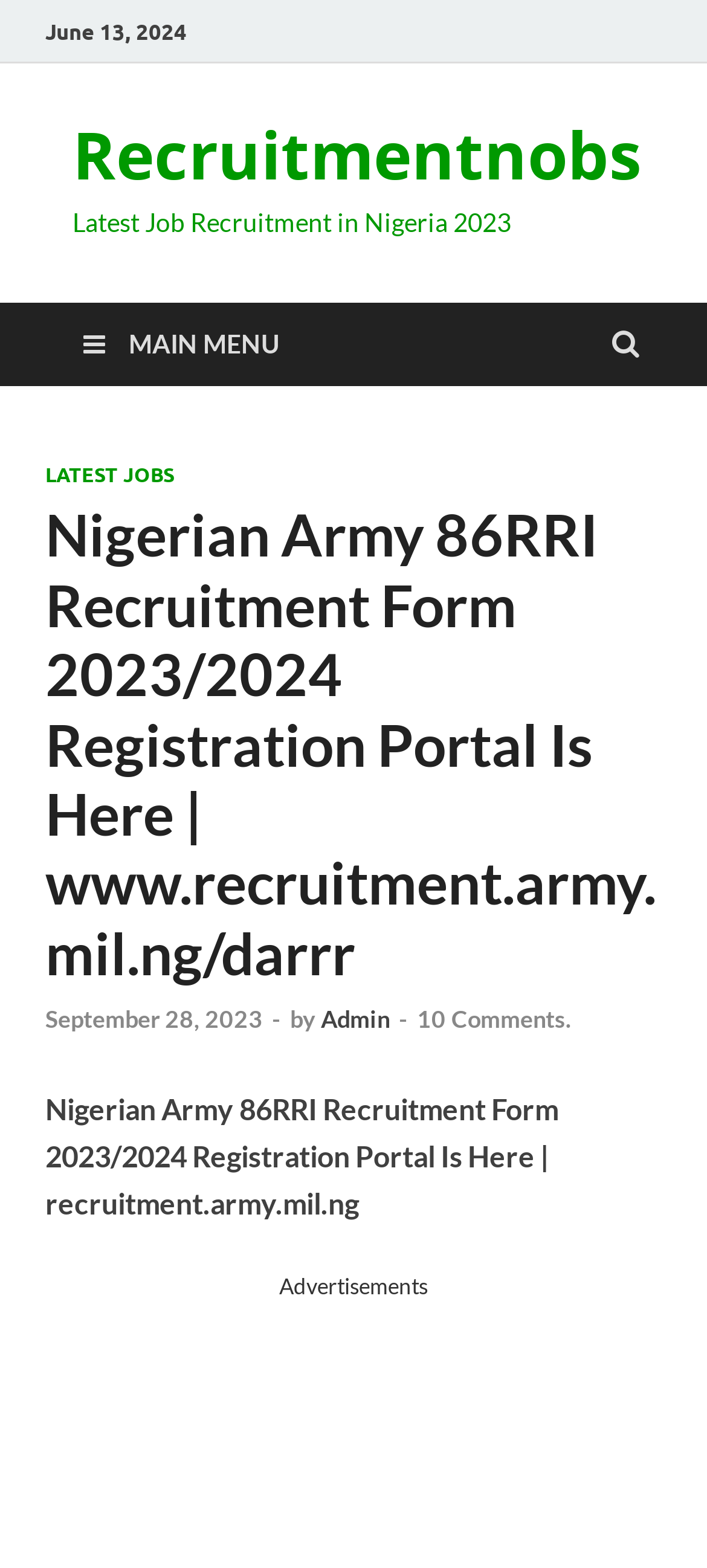Please provide a detailed answer to the question below by examining the image:
What is the name of the recruitment portal?

The name of the recruitment portal can be found in the heading of the webpage, which is 'Nigerian Army 86RRI Recruitment Form 2023/2024 Registration Portal Is Here | www.recruitment.army.mil.ng'.